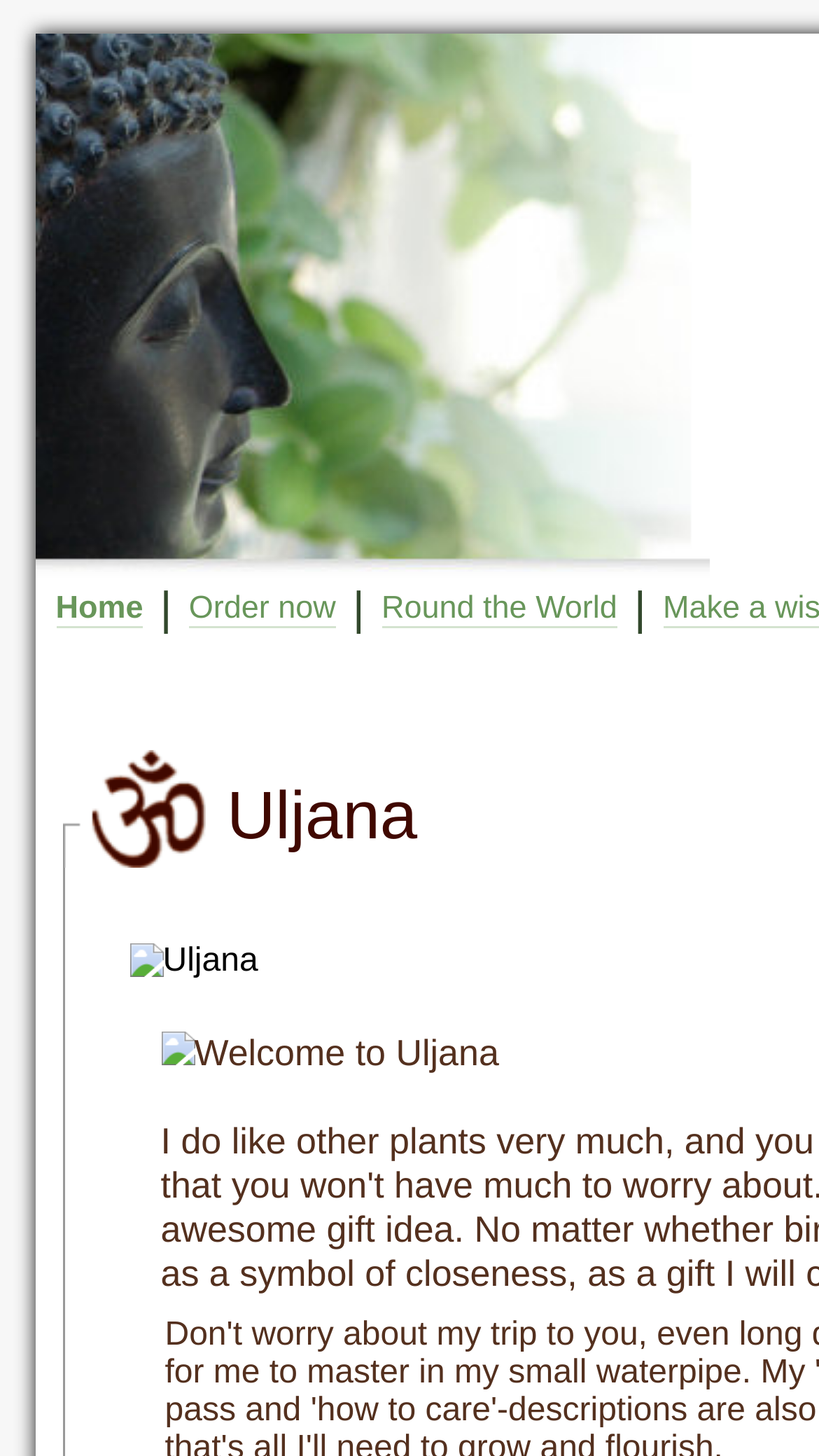Identify the bounding box for the UI element described as: "Home". The coordinates should be four float numbers between 0 and 1, i.e., [left, top, right, bottom].

[0.068, 0.405, 0.175, 0.431]